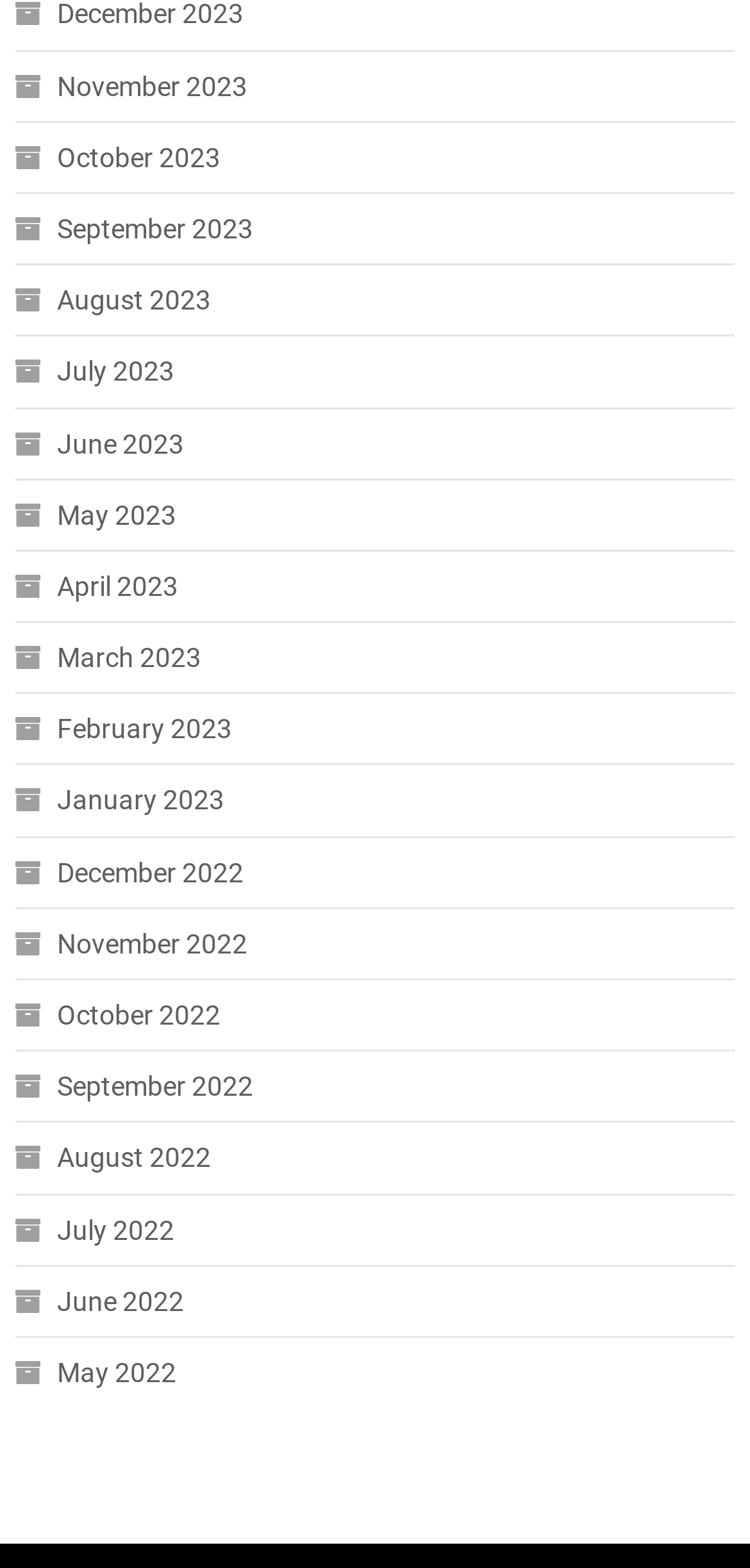Provide a one-word or short-phrase response to the question:
What is the pattern of the months listed?

Monthly archives